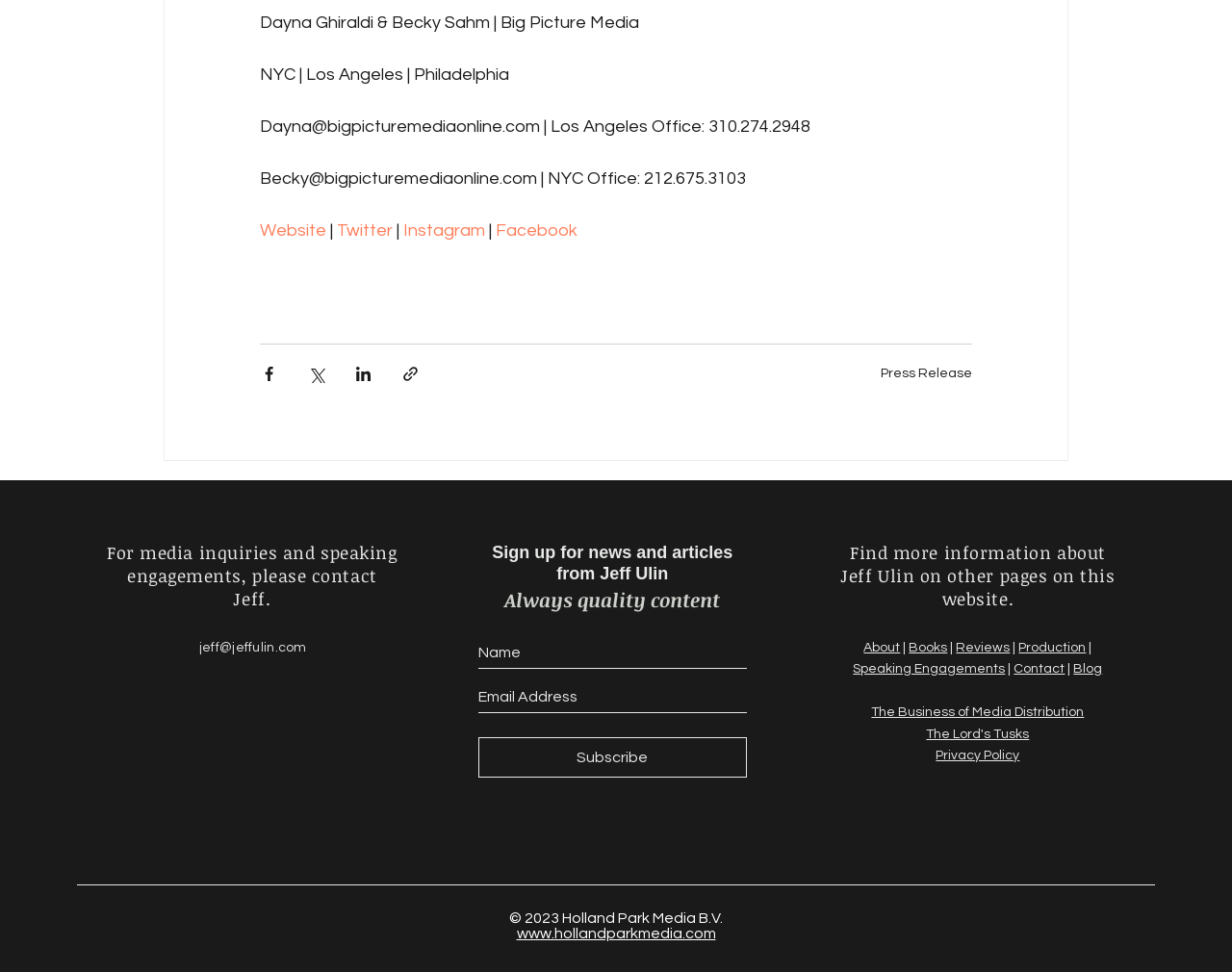What is the name of the company at the bottom of the webpage?
Answer with a single word or phrase by referring to the visual content.

Holland Park Media B.V.